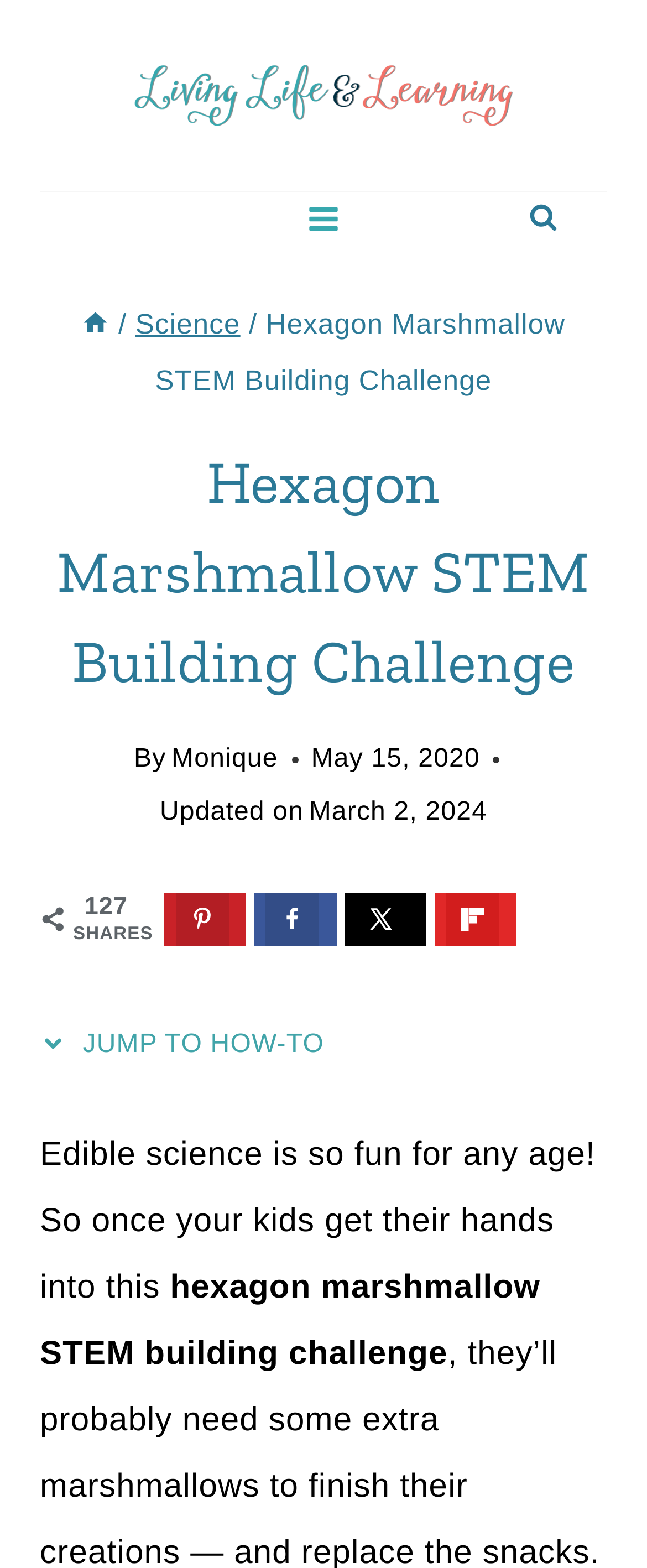Show me the bounding box coordinates of the clickable region to achieve the task as per the instruction: "Share on Pinterest".

[0.254, 0.57, 0.38, 0.603]